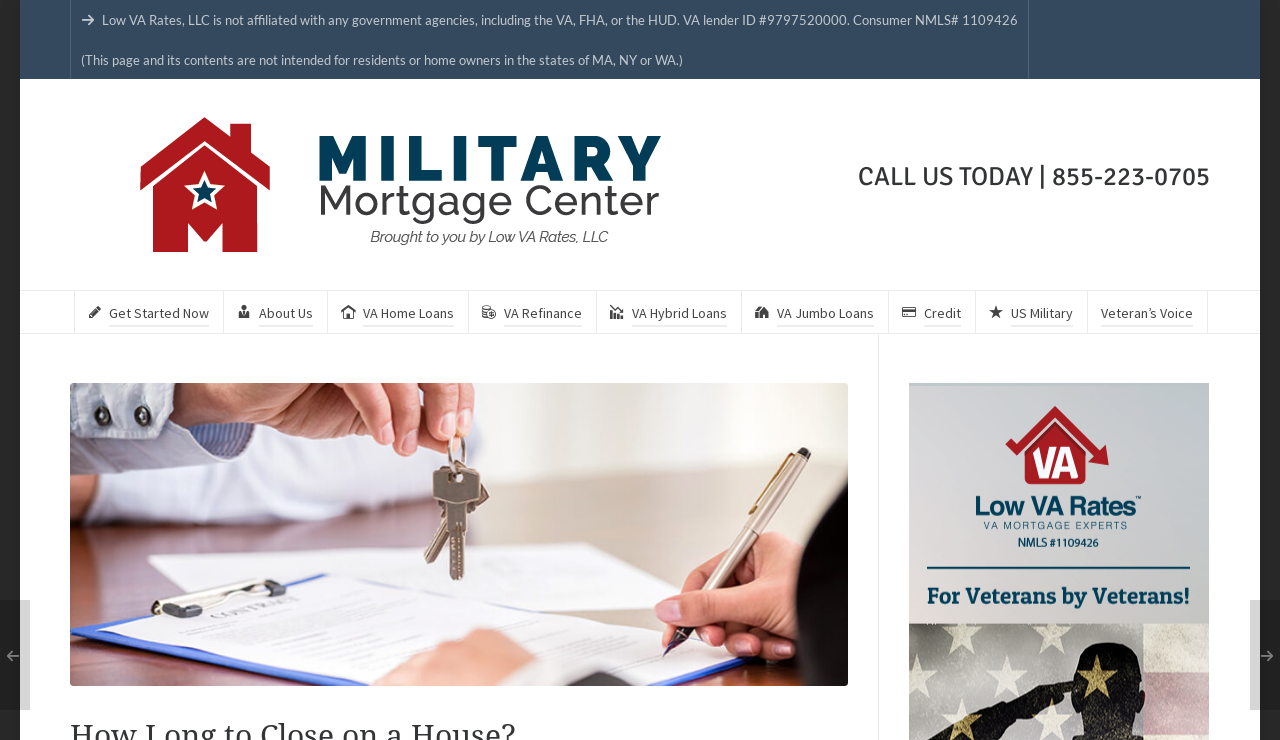What type of loans does the website offer?
From the image, provide a succinct answer in one word or a short phrase.

VA Home Loans